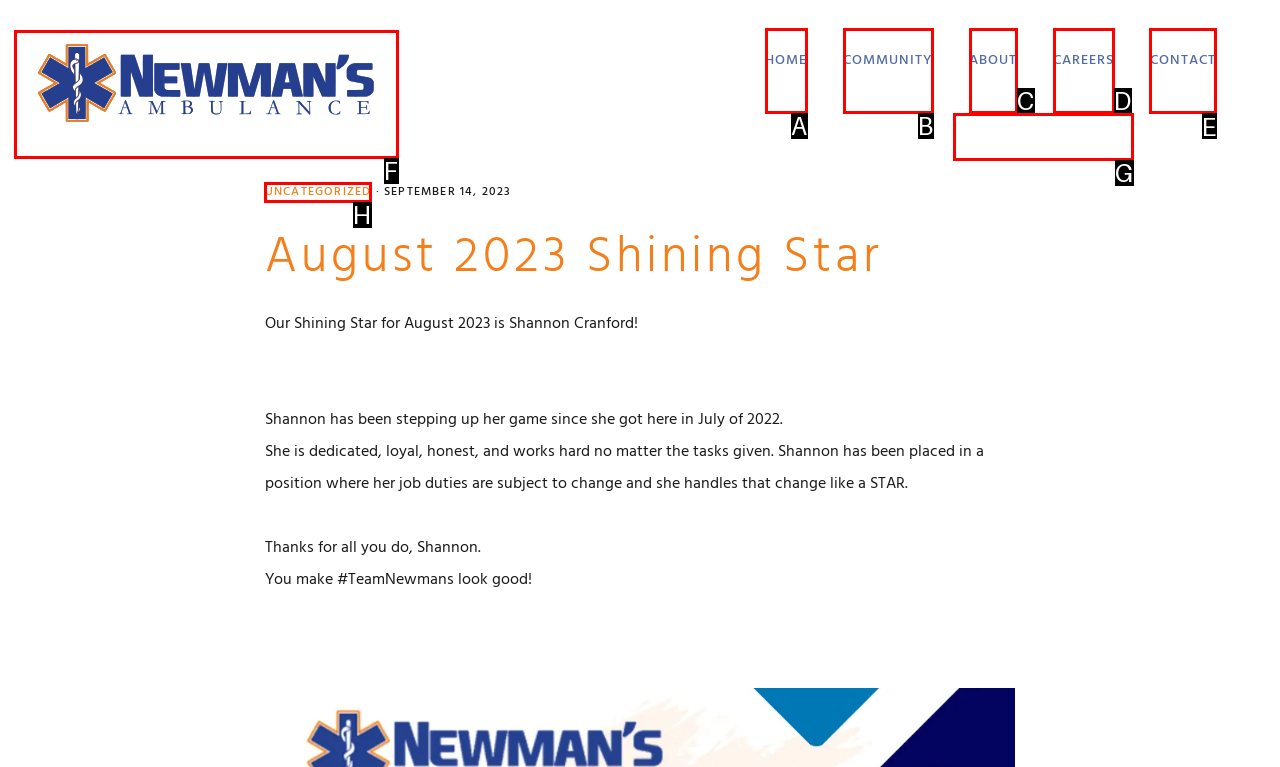Tell me which one HTML element I should click to complete the following instruction: contact us
Answer with the option's letter from the given choices directly.

E